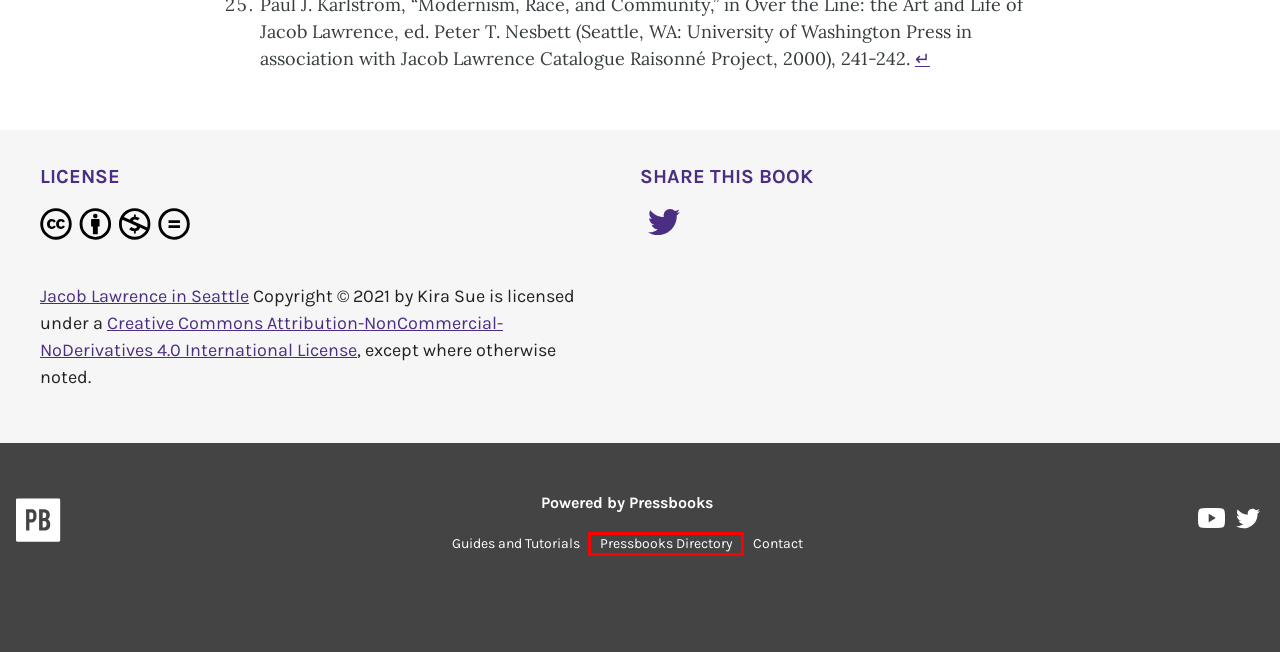You are presented with a screenshot of a webpage that includes a red bounding box around an element. Determine which webpage description best matches the page that results from clicking the element within the red bounding box. Here are the candidates:
A. Pressbooks Directory
B. Provisional Humanism – Jacob Lawrence in Seattle
C. CC BY-NC-ND 4.0 Deed | Attribution-NonCommercial-NoDerivs 4.0 International
 | Creative Commons
D. University of Washington Libraries – Pressbooks Publishing Platform
E. Support guides | Pressbooks
F. Log In ‹ Jacob Lawrence in Seattle — Pressbooks
G. Adapt open textbooks with Pressbooks
H. Pressbooks | The open book creation platform.

A